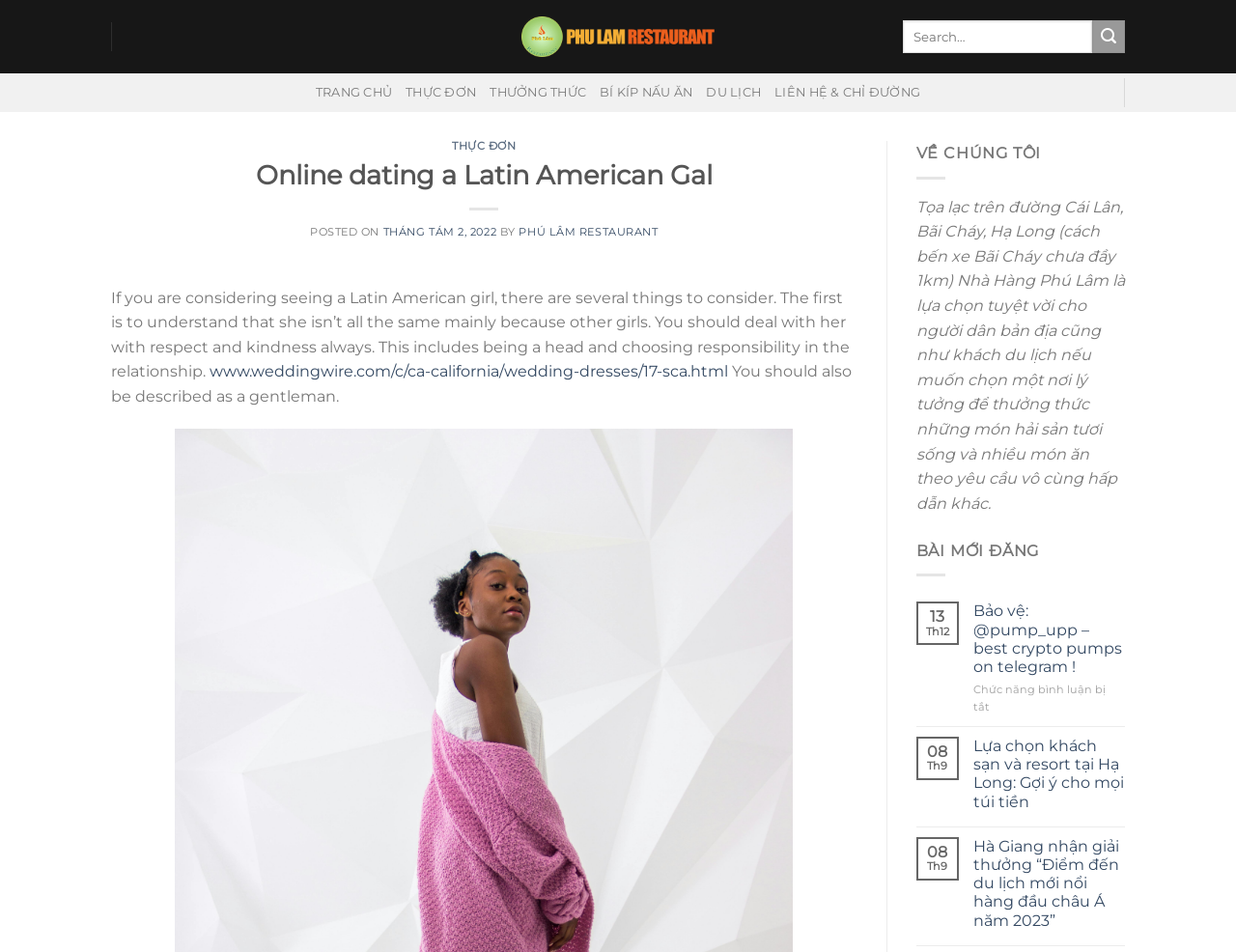What is the author of the article?
Using the information from the image, answer the question thoroughly.

The author of the article can be found in the article metadata section, where it says 'BY PHÚ LÂM RESTAURANT'. This section is located below the article heading and above the article content.